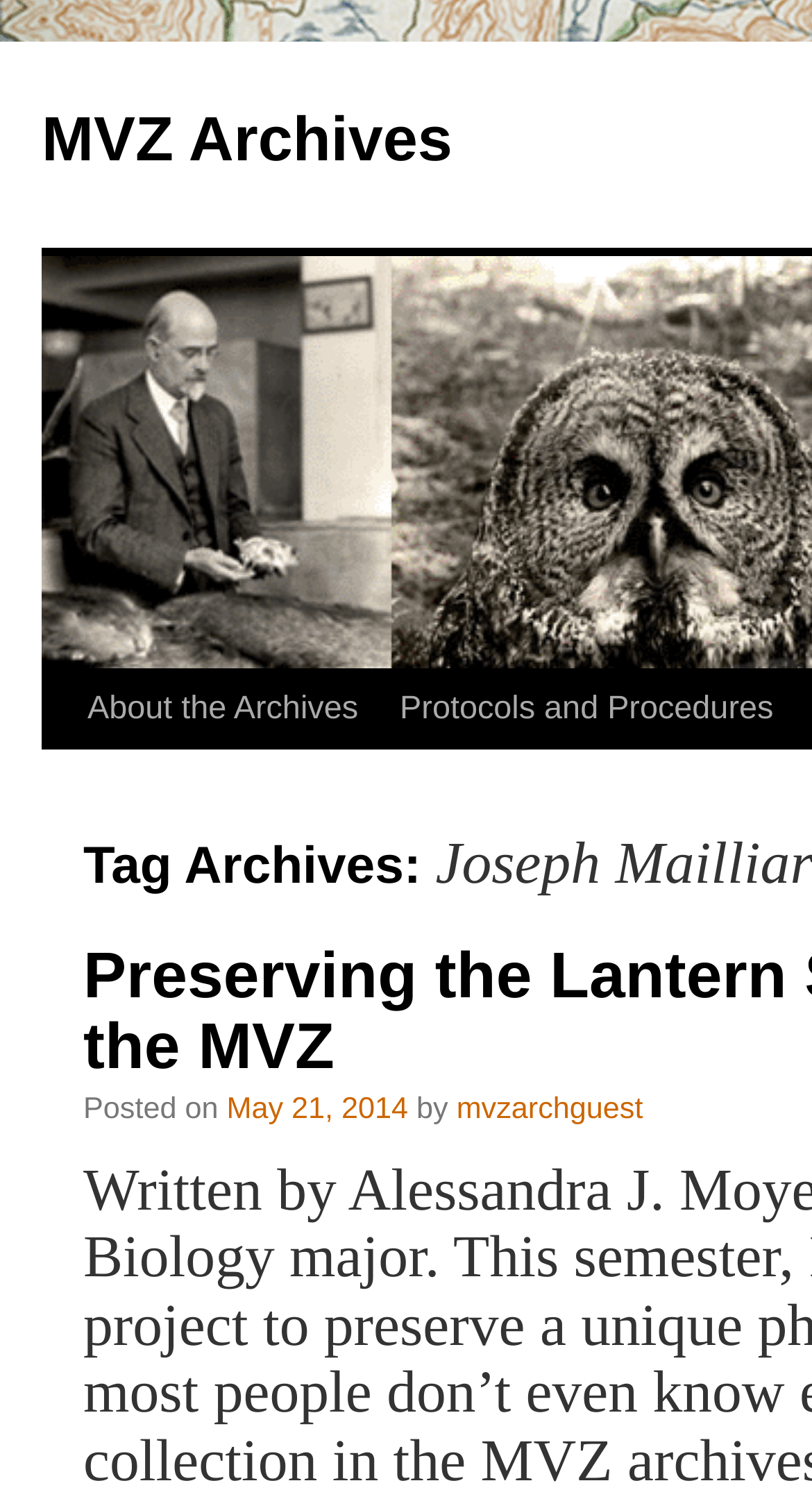Determine the title of the webpage and give its text content.

Tag Archives: Joseph Mailliard